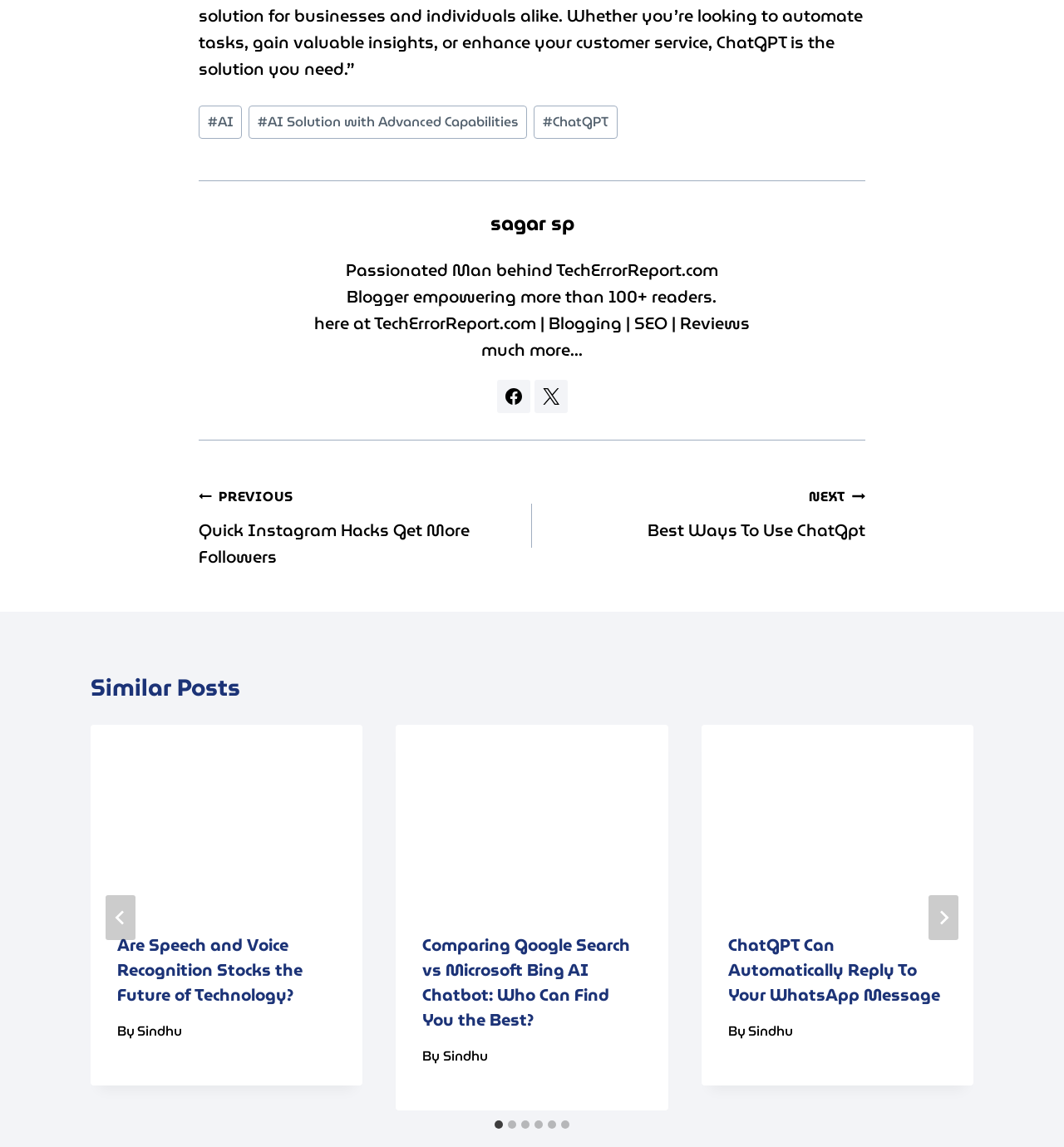Identify the bounding box coordinates for the UI element described by the following text: "#AI Solution with Advanced Capabilities". Provide the coordinates as four float numbers between 0 and 1, in the format [left, top, right, bottom].

[0.234, 0.092, 0.496, 0.121]